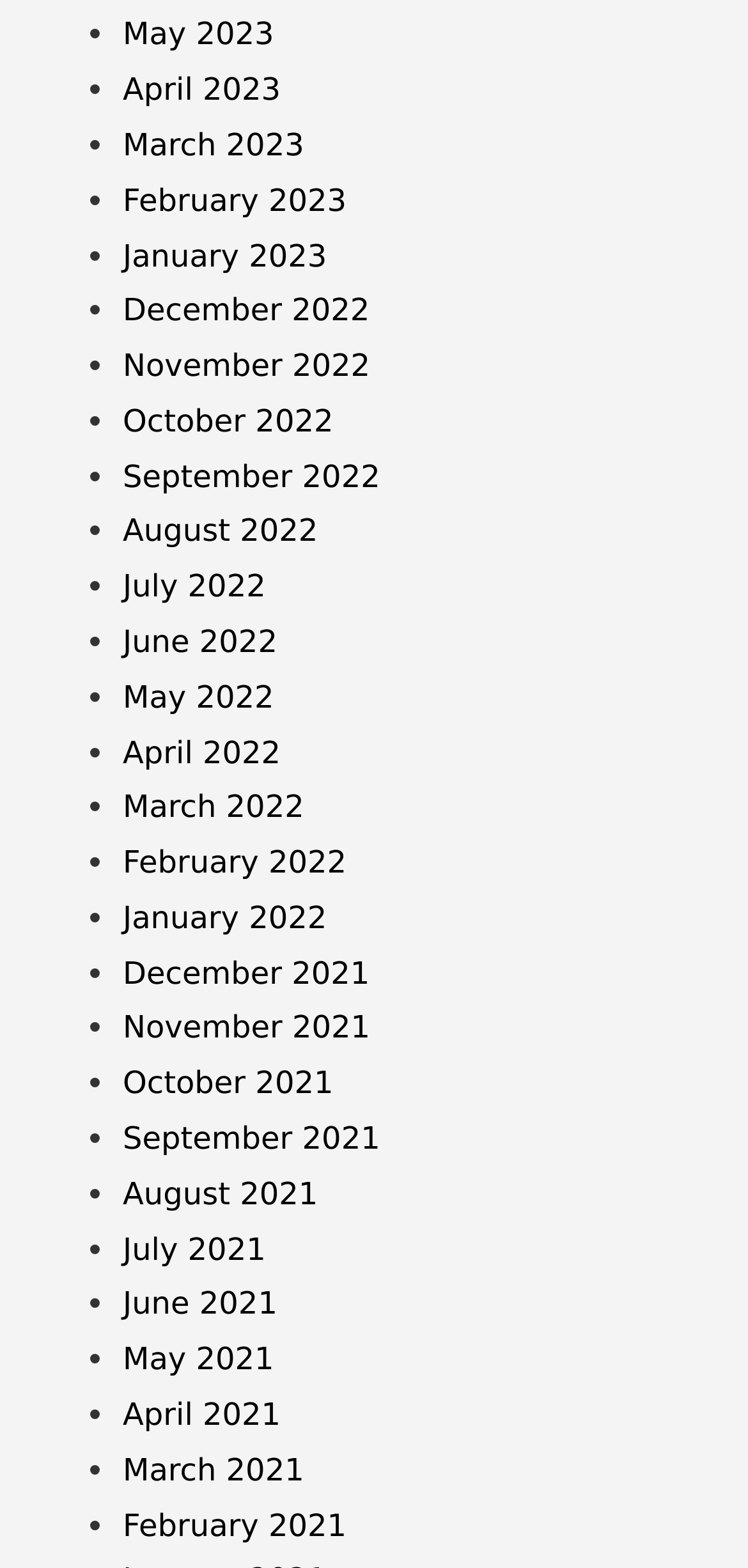Determine the bounding box coordinates of the clickable element to complete this instruction: "View April 2022". Provide the coordinates in the format of four float numbers between 0 and 1, [left, top, right, bottom].

[0.164, 0.468, 0.375, 0.491]